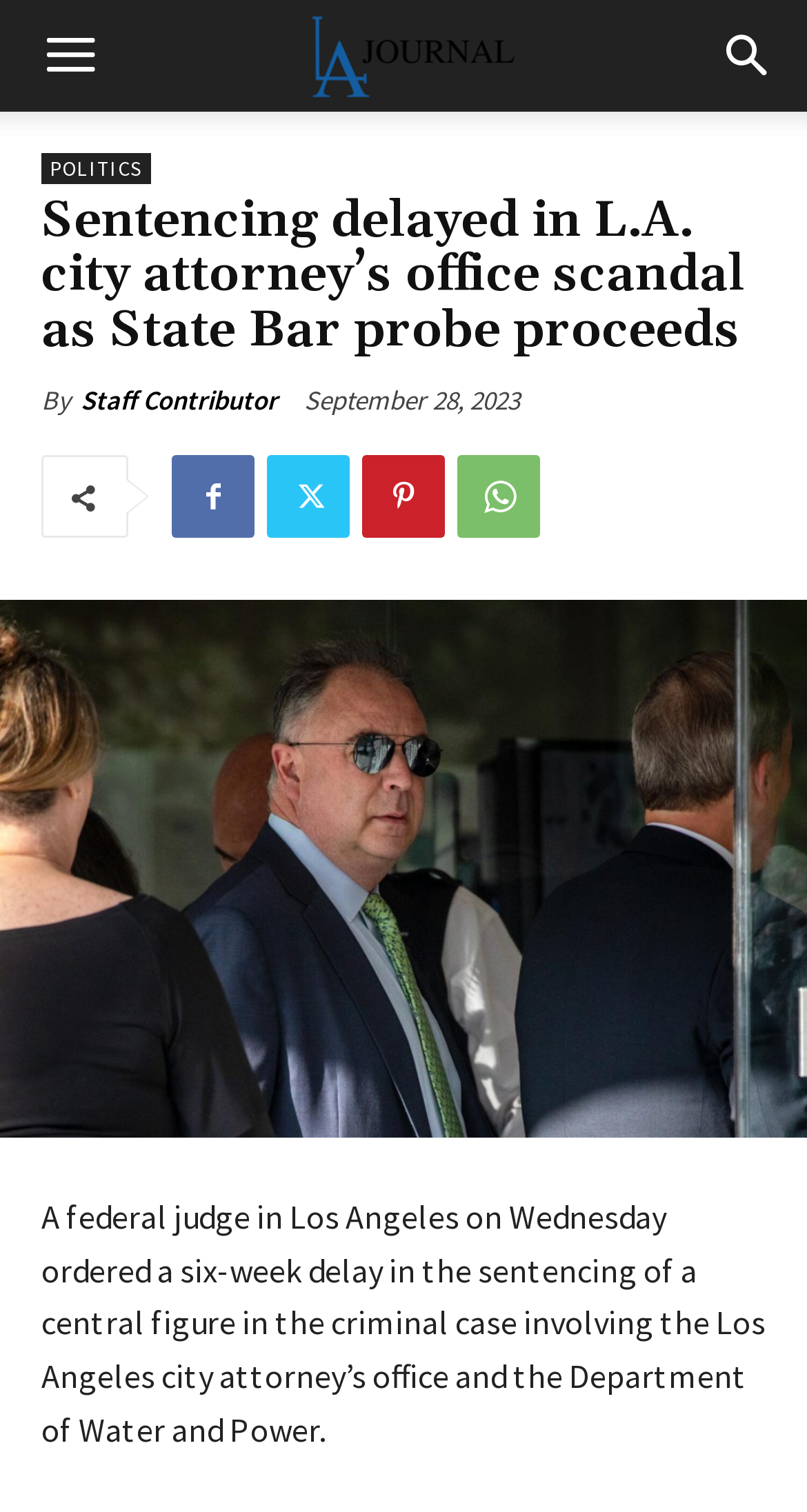Respond concisely with one word or phrase to the following query:
What is the topic of the article?

POLITICS